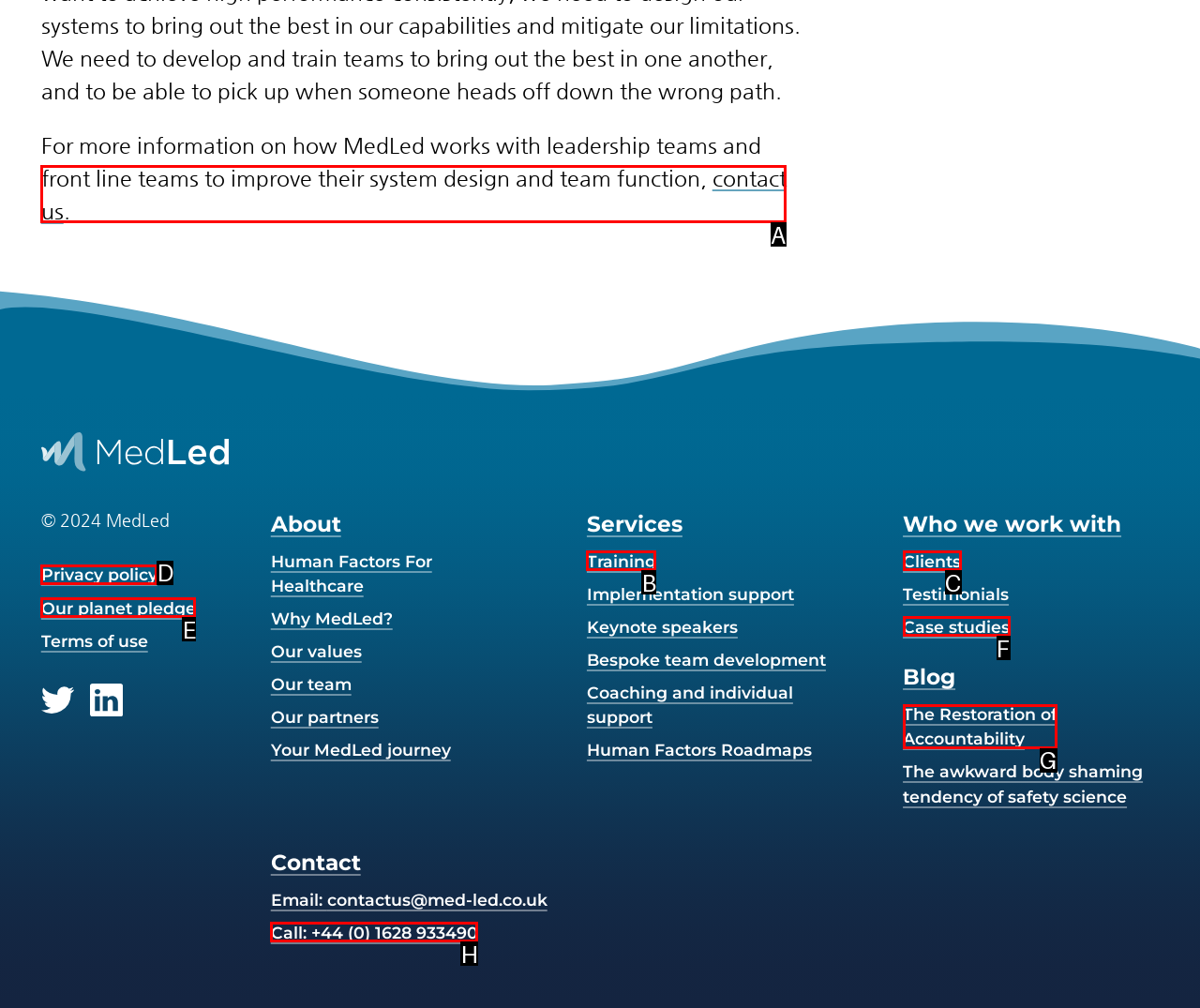Identify the HTML element that should be clicked to accomplish the task: contact us
Provide the option's letter from the given choices.

A